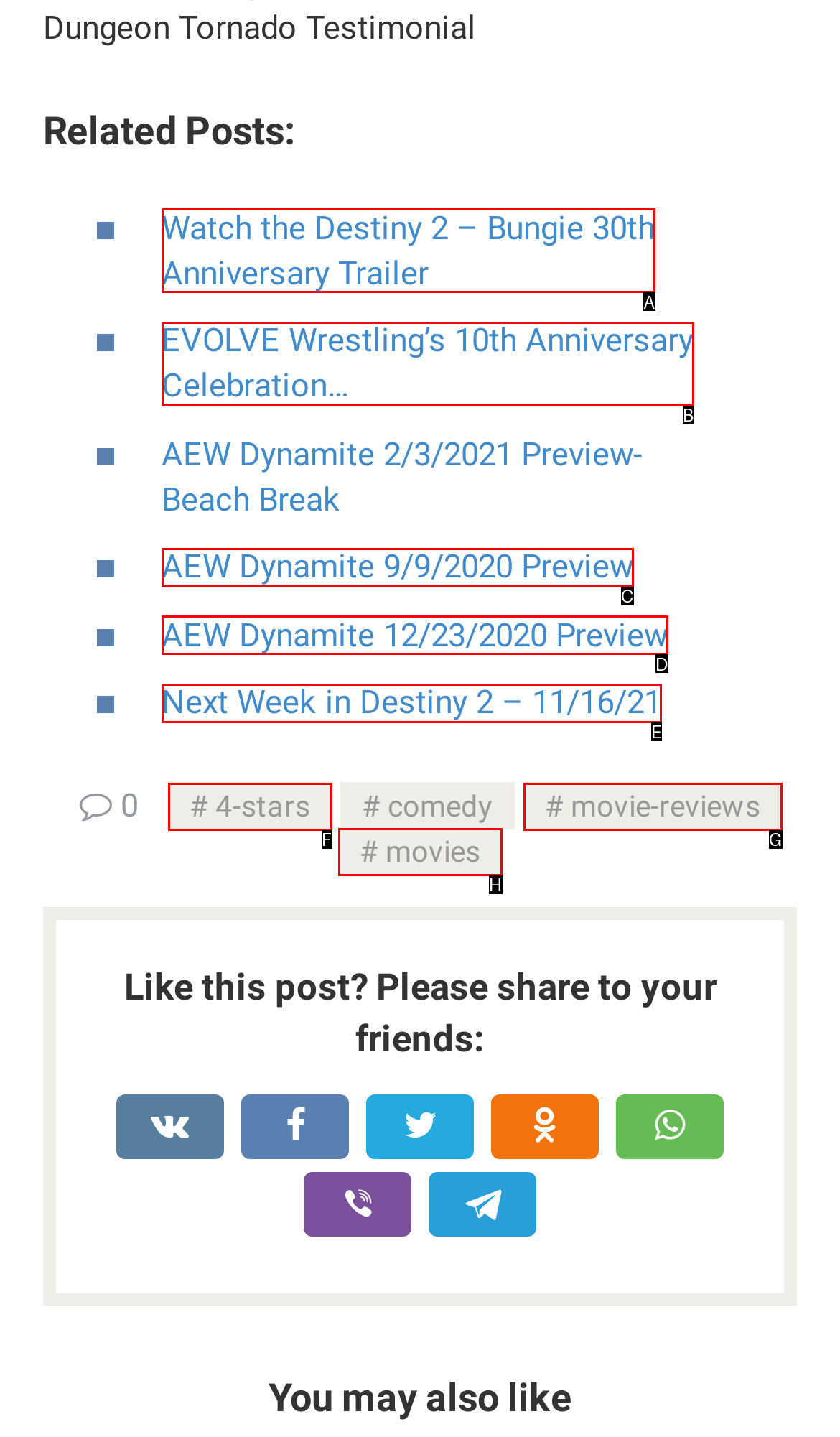With the provided description: PHILIPPINE DATA CENTER, select the most suitable HTML element. Respond with the letter of the selected option.

None